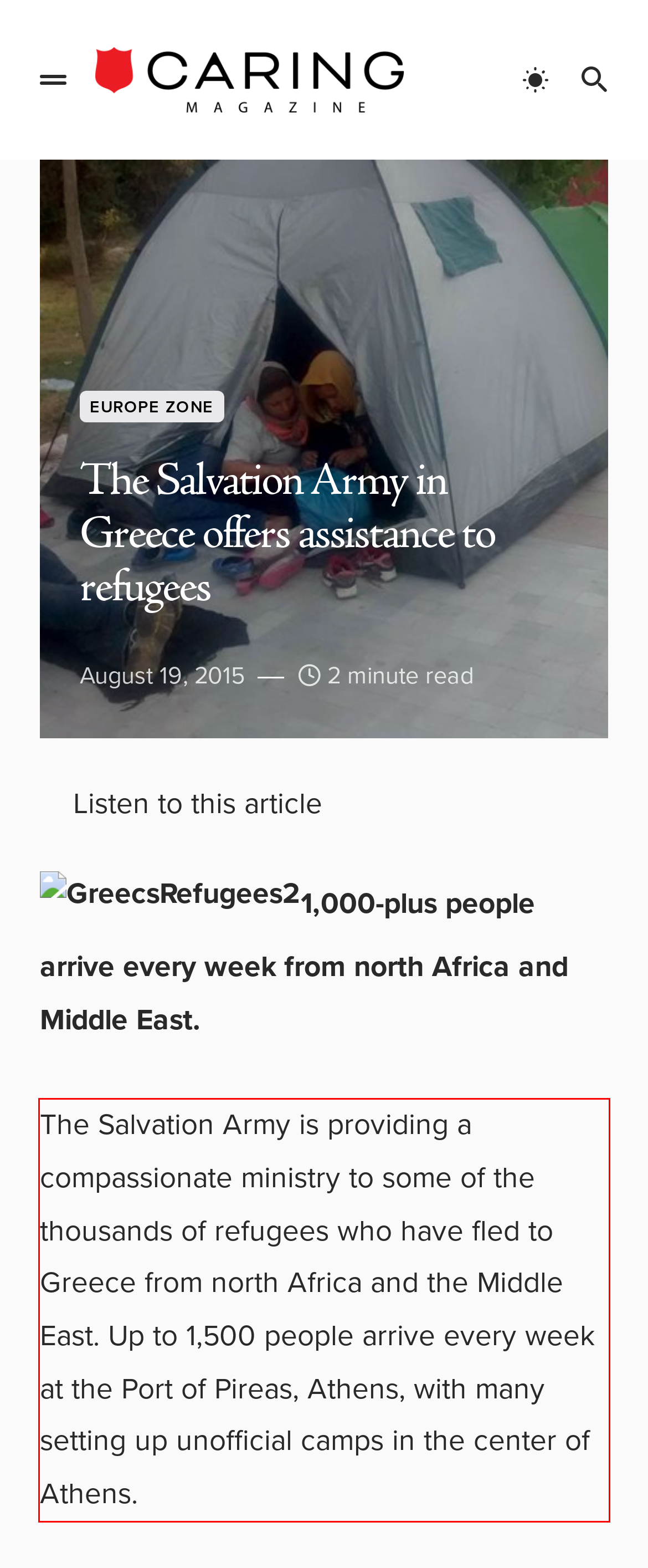Using the provided screenshot of a webpage, recognize and generate the text found within the red rectangle bounding box.

The Salvation Army is providing a compassionate ministry to some of the thousands of refugees who have fled to Greece from north Africa and the Middle East. Up to 1,500 people arrive every week at the Port of Pireas, Athens, with many setting up unofficial camps in the center of Athens.